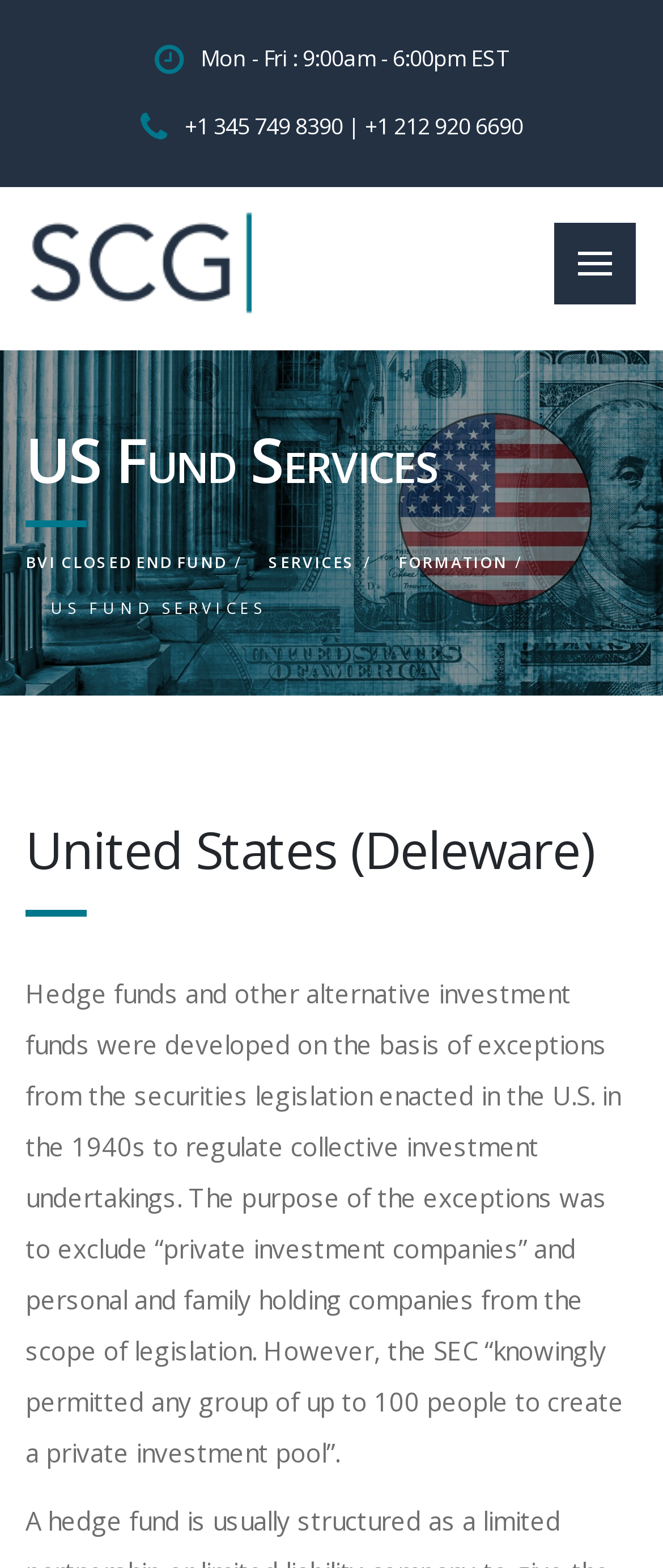Mark the bounding box of the element that matches the following description: "alt="BVI CLOSED END FUND"".

[0.041, 0.136, 0.379, 0.201]